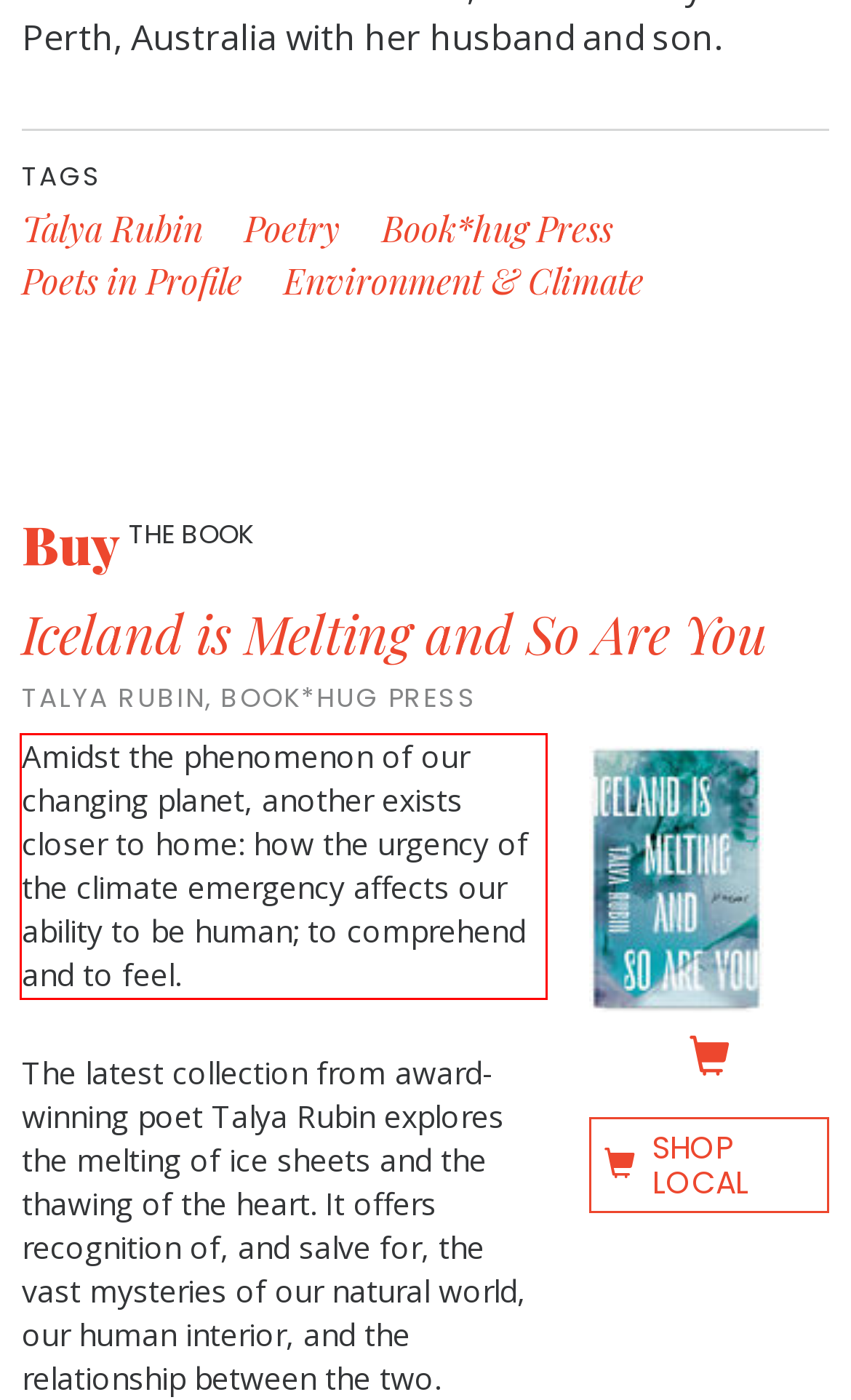From the given screenshot of a webpage, identify the red bounding box and extract the text content within it.

Amidst the phenomenon of our changing planet, another exists closer to home: how the urgency of the climate emergency affects our ability to be human; to comprehend and to feel.